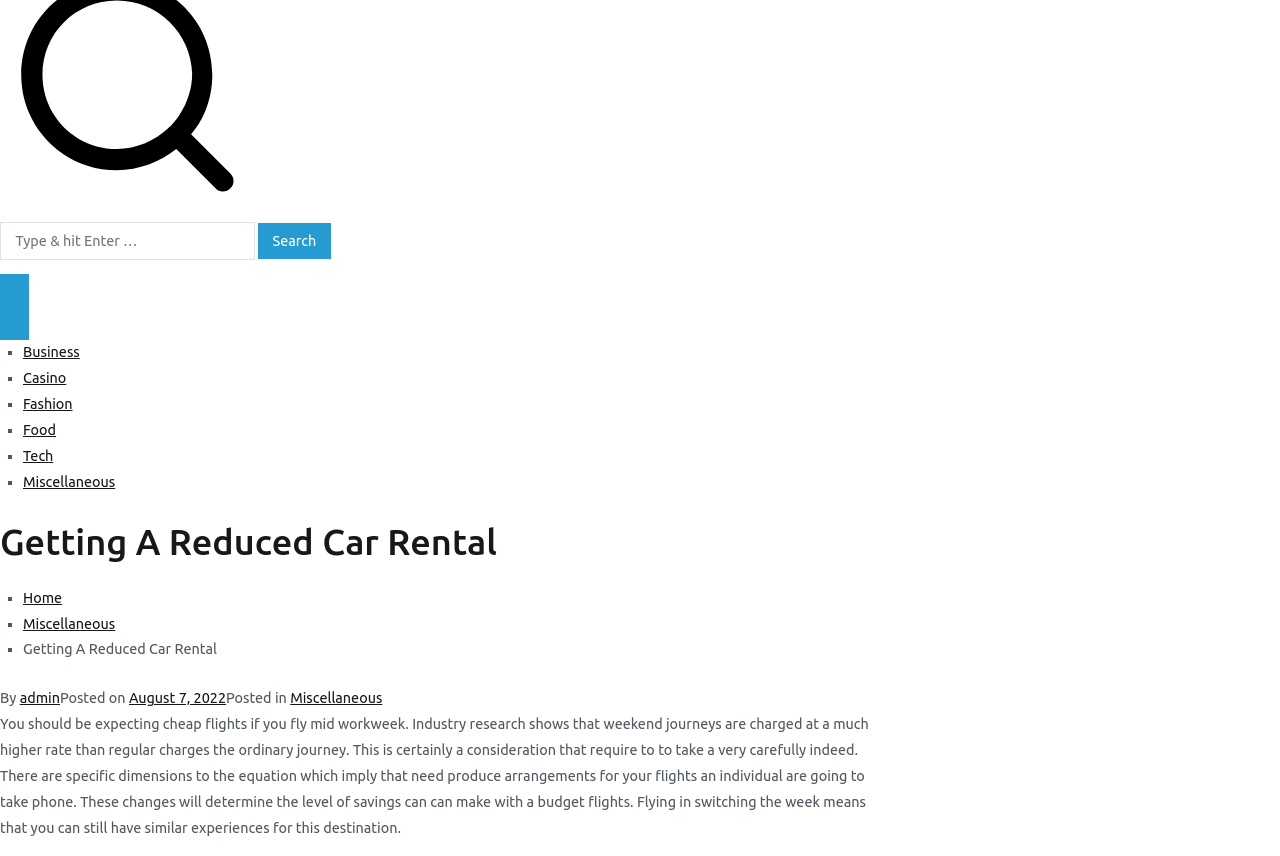Locate the coordinates of the bounding box for the clickable region that fulfills this instruction: "Go to the Home page".

[0.018, 0.689, 0.049, 0.707]